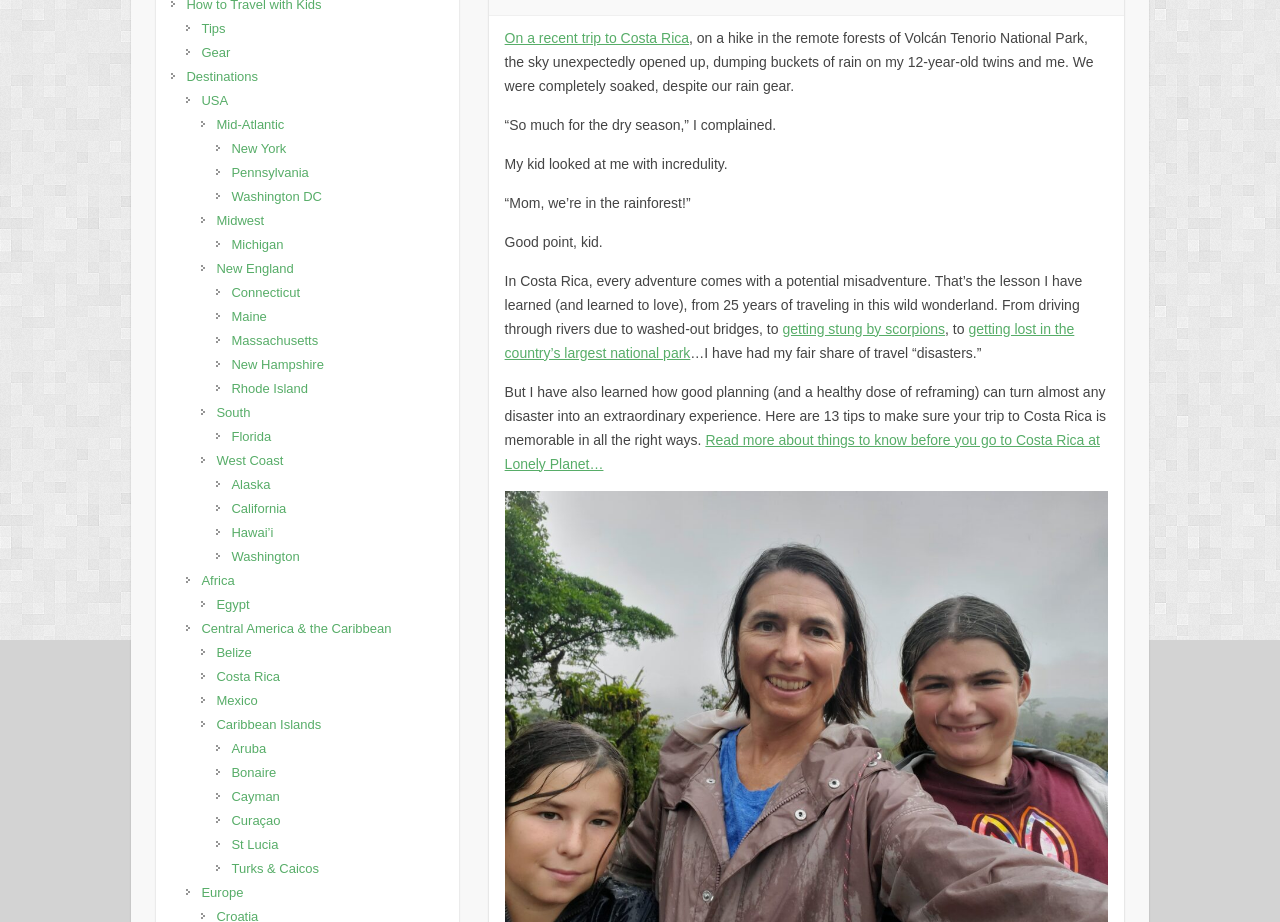Identify the bounding box for the UI element specified in this description: "Turks & Caicos". The coordinates must be four float numbers between 0 and 1, formatted as [left, top, right, bottom].

[0.181, 0.934, 0.249, 0.95]